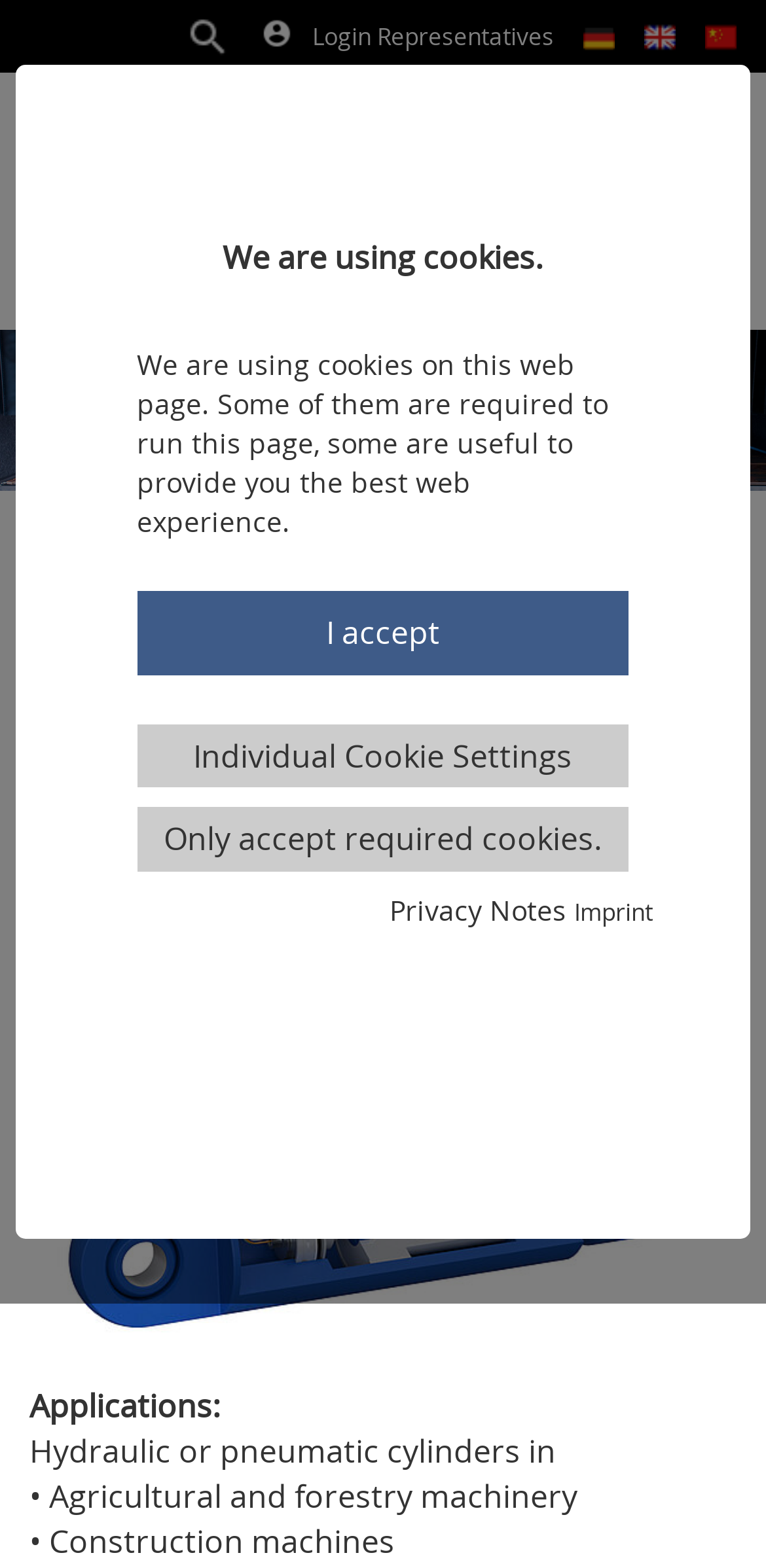Please mark the bounding box coordinates of the area that should be clicked to carry out the instruction: "Click on the link to get free eye contact lenses".

None